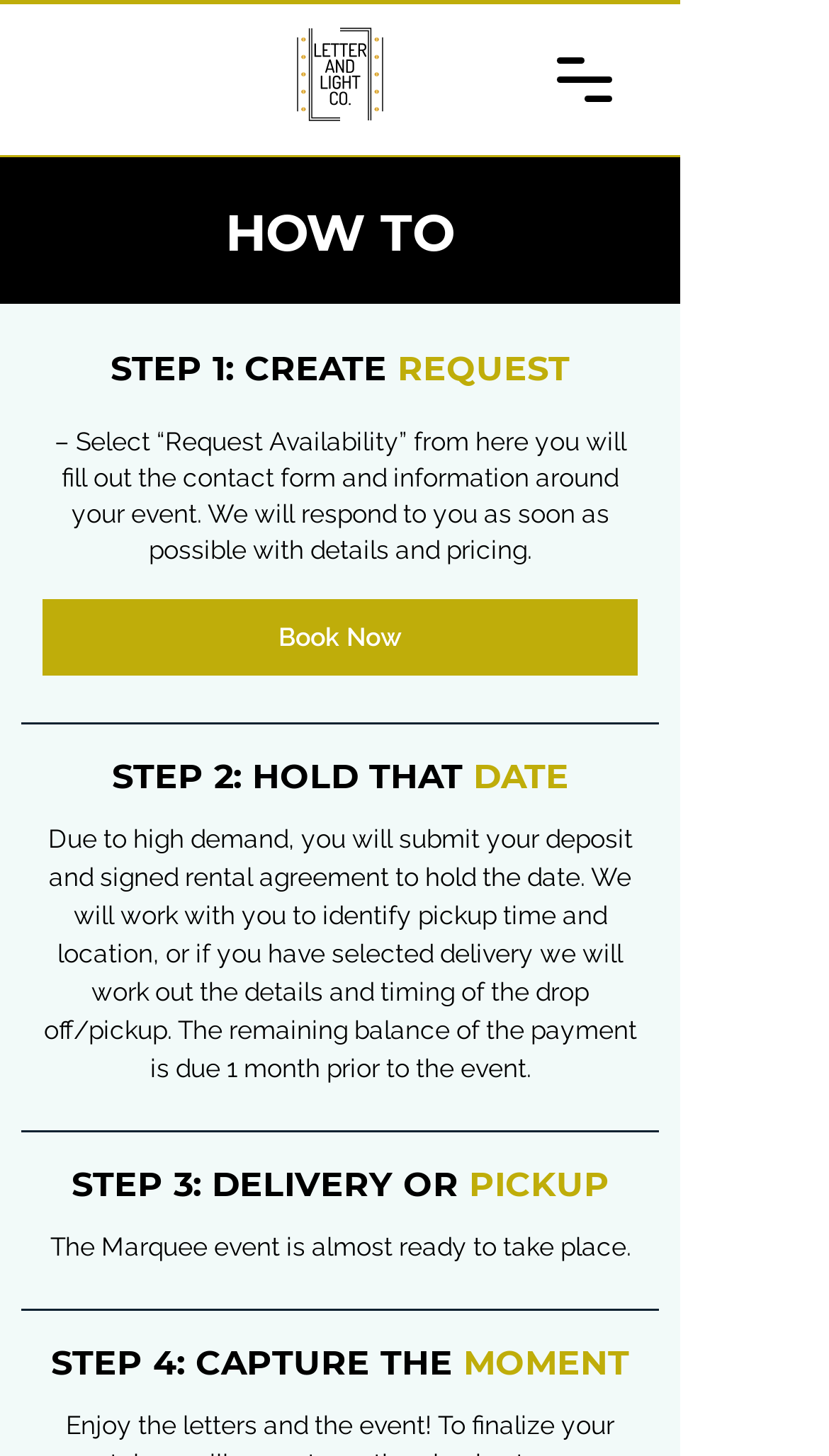Provide a single word or phrase answer to the question: 
What is the last step in the process?

STEP 4: CAPTURE THE MOMENT